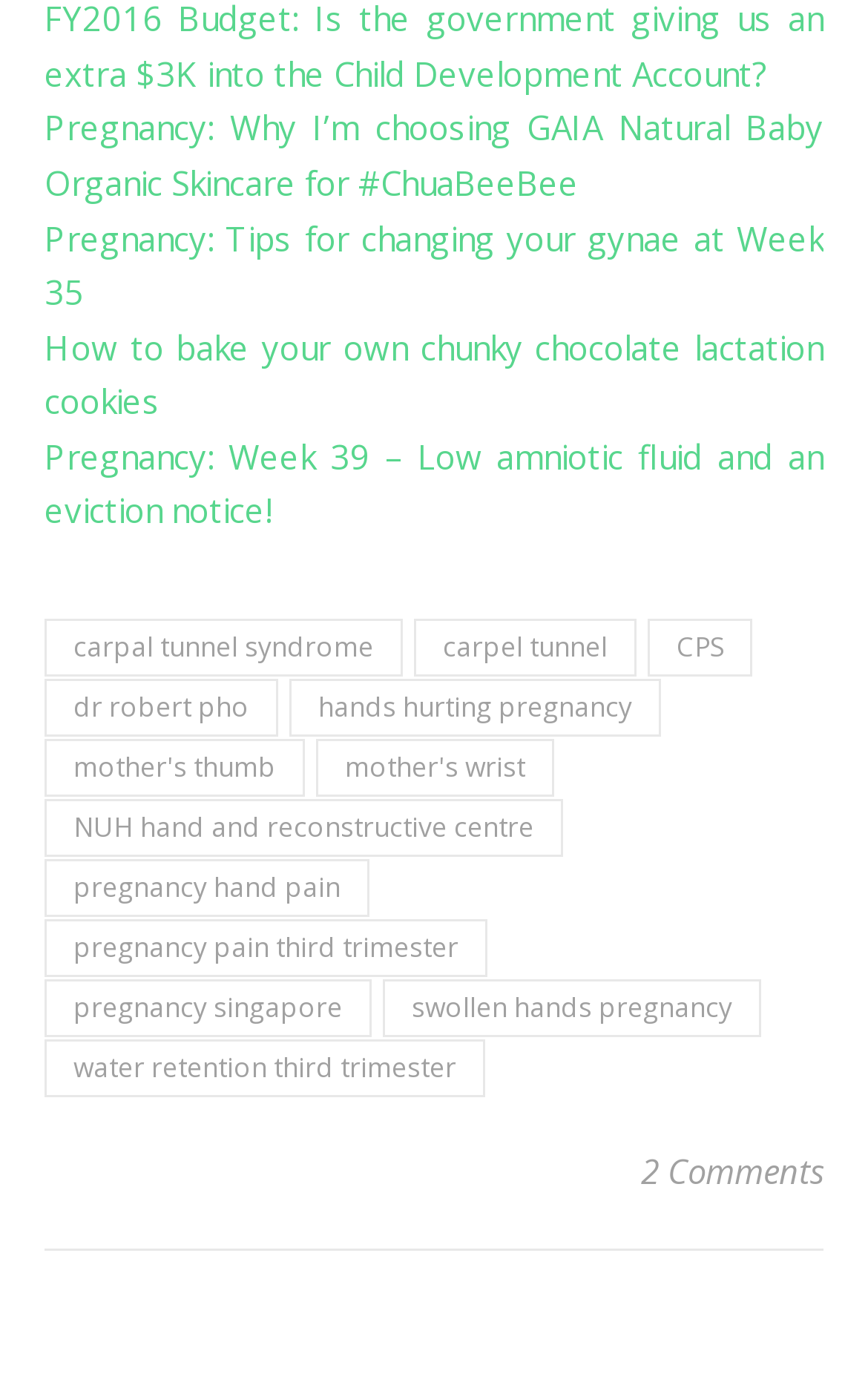How many articles are listed on the webpage?
Analyze the image and deliver a detailed answer to the question.

I counted the number of links at the top of the webpage, which appear to be article titles. There are 4 links in total, including 'Pregnancy: Why I’m choosing GAIA Natural Baby Organic Skincare for #ChuaBeeBee', 'Pregnancy: Tips for changing your gynae at Week 35', and so on.